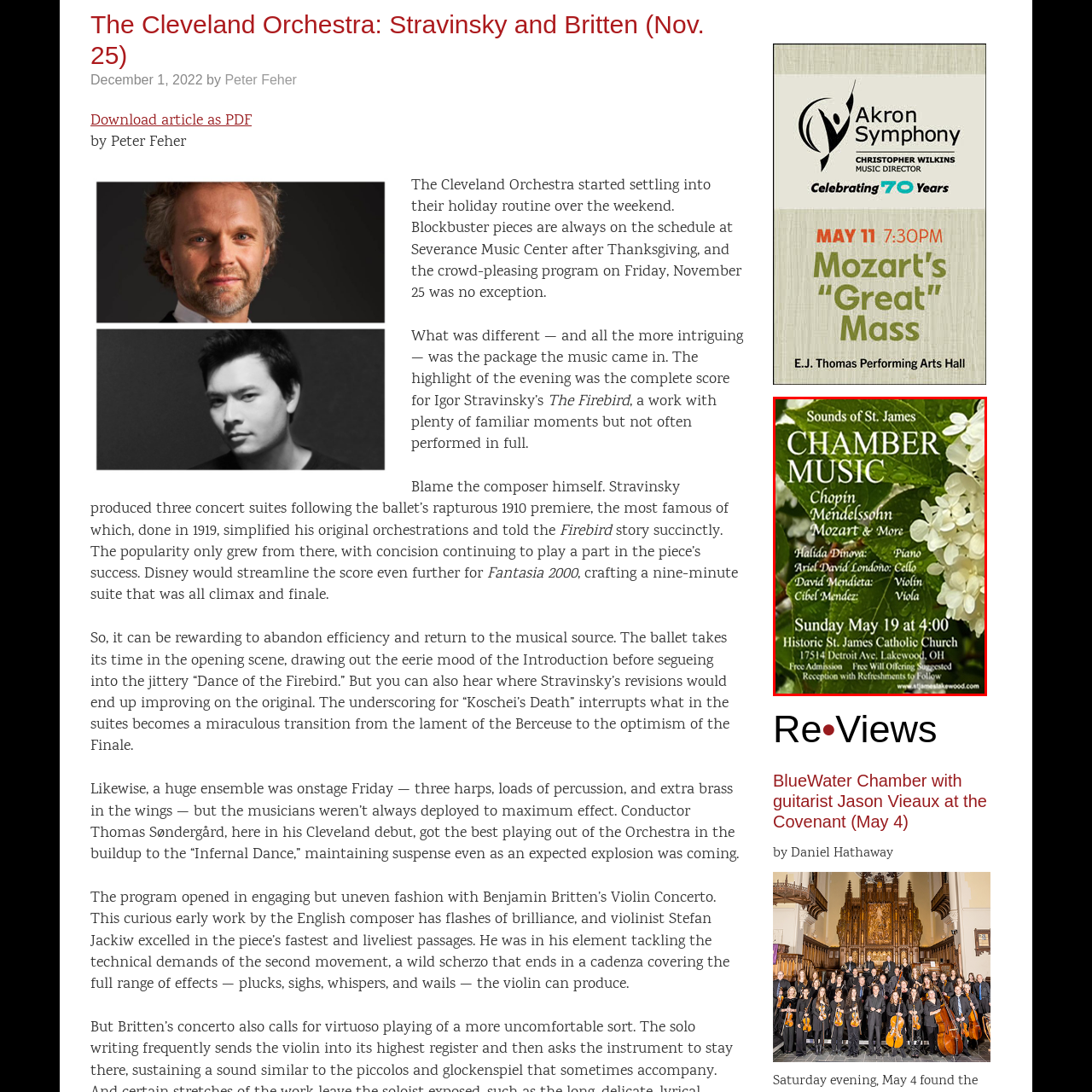Provide an in-depth description of the scene highlighted by the red boundary in the image.

The image promotes a chamber music concert titled "Sounds of St. James," featuring renowned composers such as Chopin, Mendelssohn, and Mozart. The event is scheduled for Sunday, May 19, at 4:00 PM, to be held at the Historic St. James Catholic Church, located at 17514 Detroit Ave., Lakewood, OH. The performers include Halida Dinova on piano, Ariel David Londono on cello, David Mendieta on violin, and Cibel Mendez on viola. The concert offers free admission, with a suggested donation, and will conclude with a reception that includes refreshments. The background of the poster features delicate white flowers, adding a serene and inviting touch to the announcement.